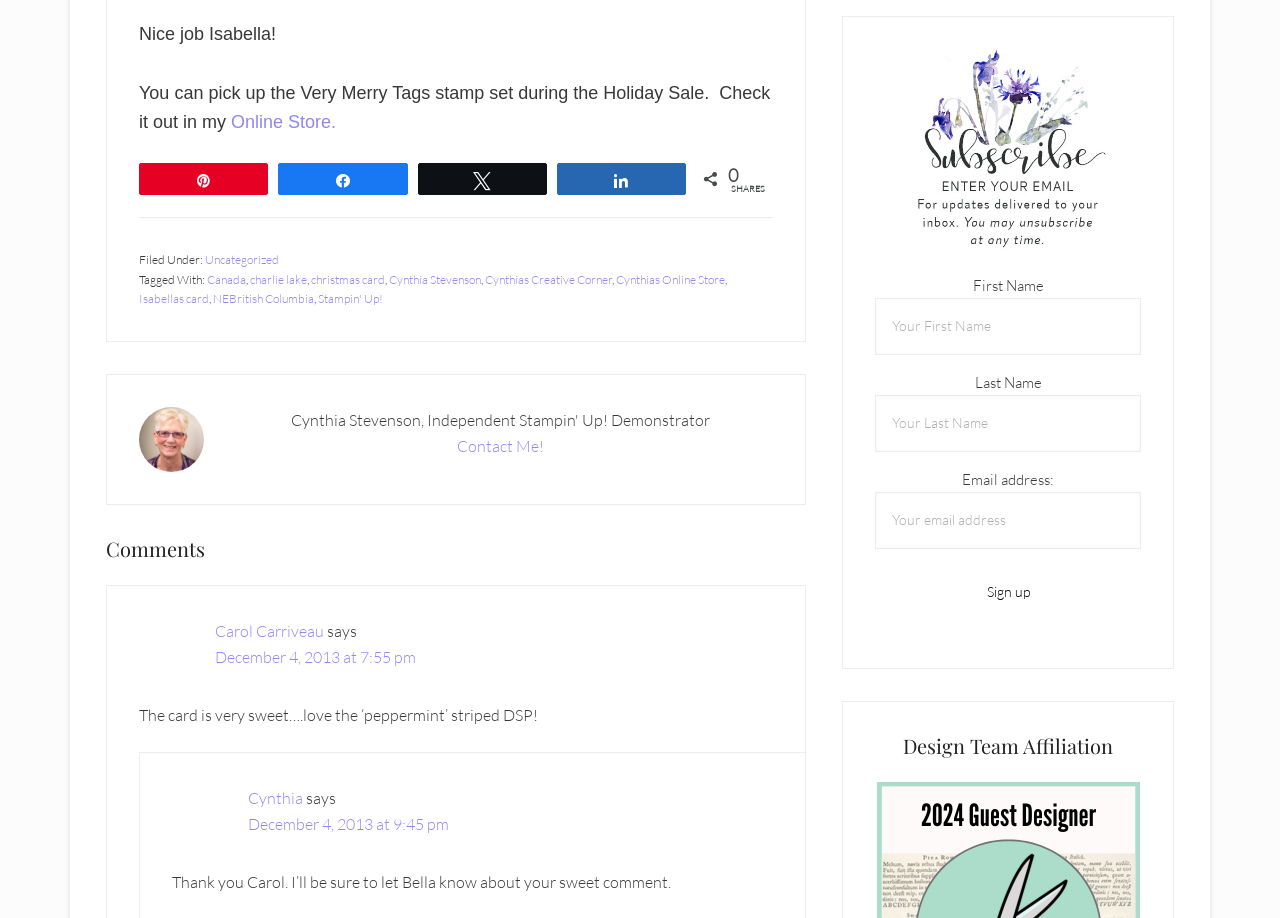By analyzing the image, answer the following question with a detailed response: How many comments are there on this webpage?

There are two comments on this webpage, one from Carol Carriveau and another from Cynthia, which can be seen in the 'Comments' section of the webpage.